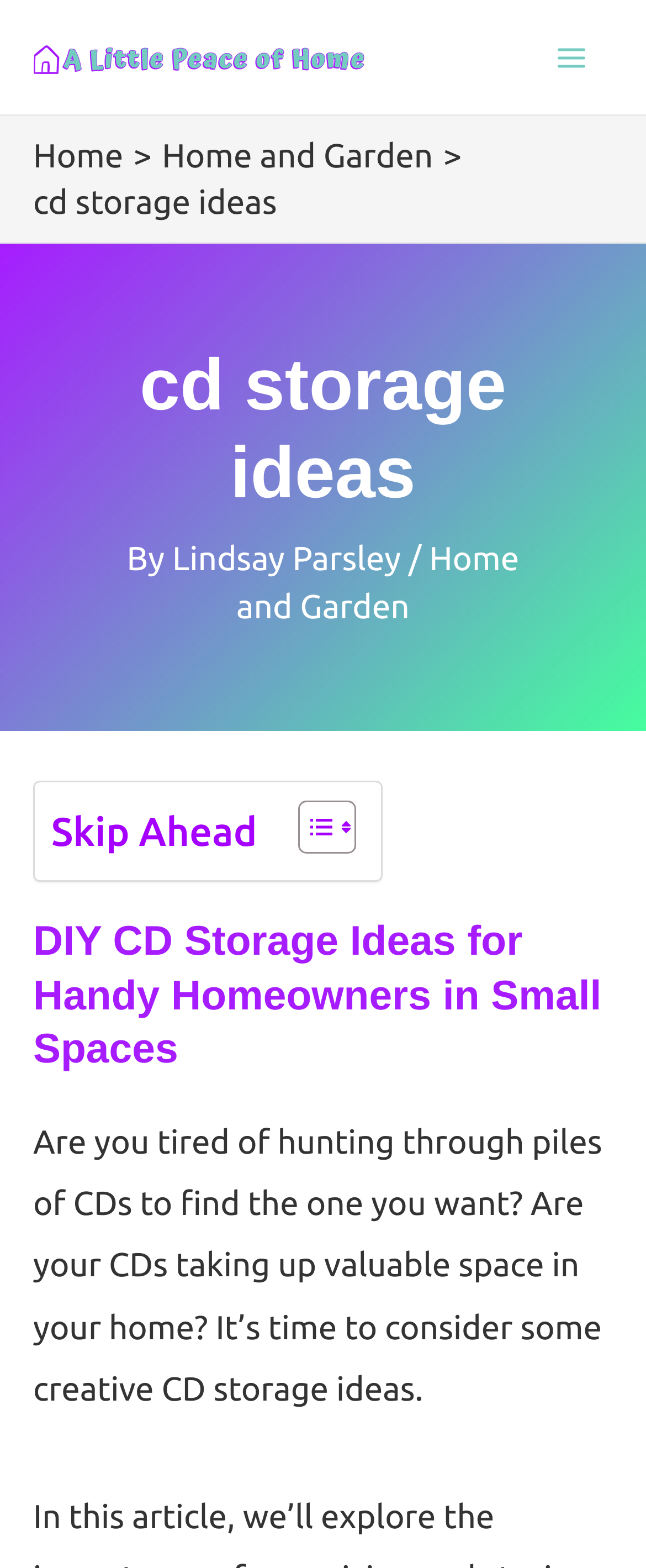Produce an extensive caption that describes everything on the webpage.

The webpage is about CD storage ideas, with a prominent logo of "A Little Peace of Home" at the top left corner. Below the logo, there is a main menu button on the top right corner. A navigation section, labeled as "Breadcrumbs", is located below the logo, containing links to "Home" and "Home and Garden".

The main content of the webpage starts with a heading that reads "cd storage ideas" in the middle of the top section. Below the heading, there is a byline that indicates the author, Lindsay Parsley, and a category label "Home and Garden".

The main article is divided into sections, with a table of content on the left side, allowing users to skip ahead or toggle the table of content. The article title, "DIY CD Storage Ideas for Handy Homeowners in Small Spaces", is a prominent heading in the middle section. The article itself starts below the title, with a paragraph of text that discusses the problem of cluttered CDs and the need for creative storage ideas.

Throughout the webpage, there are several images, including the logo, a main menu icon, and two small icons within the table of content section.